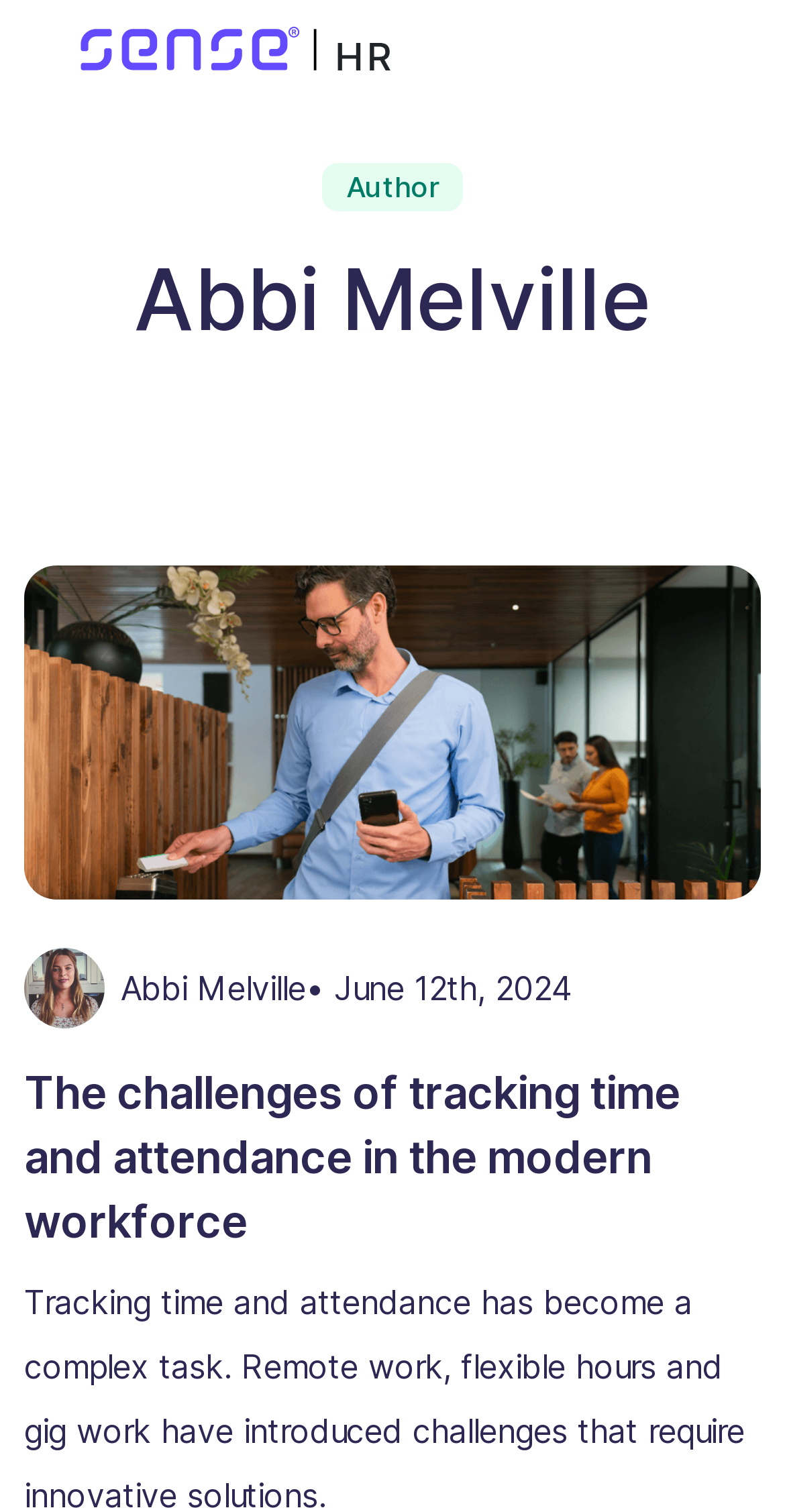Provide a brief response in the form of a single word or phrase:
What is the topic of the blog post?

Time and attendance tracking